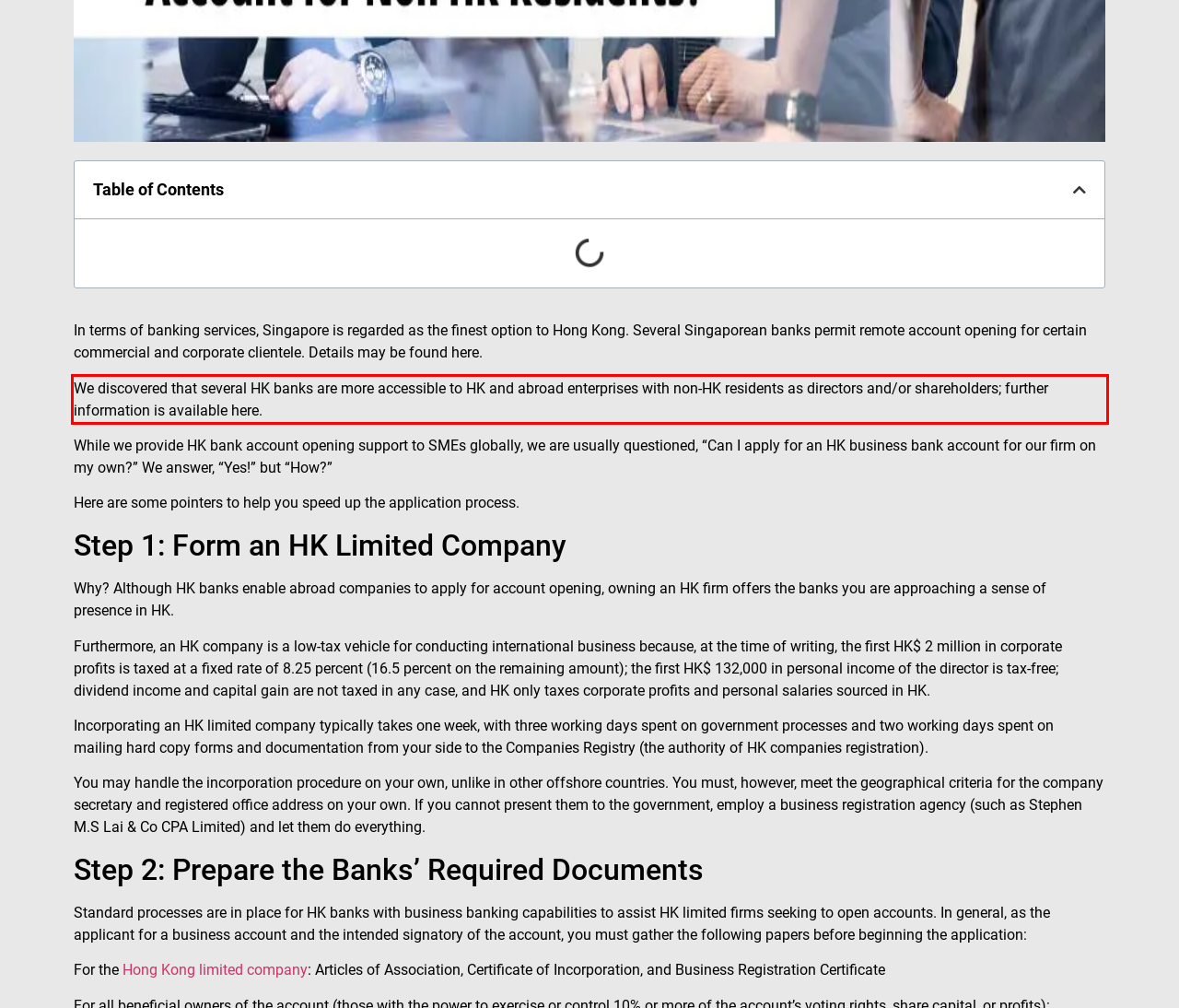Review the screenshot of the webpage and recognize the text inside the red rectangle bounding box. Provide the extracted text content.

We discovered that several HK banks are more accessible to HK and abroad enterprises with non-HK residents as directors and/or shareholders; further information is available here.